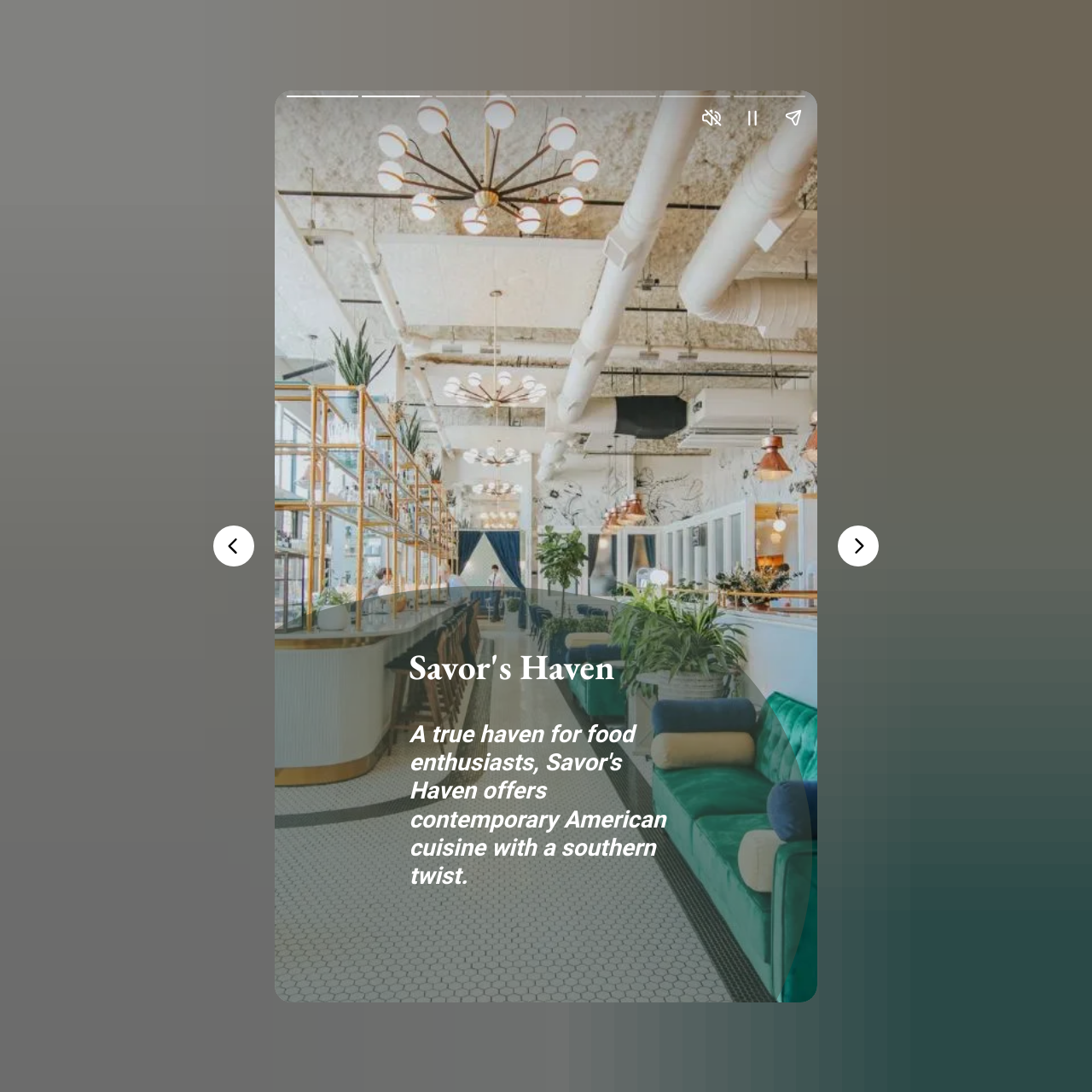Provide a short, one-word or phrase answer to the question below:
What is the purpose of the canvas element?

Unknown